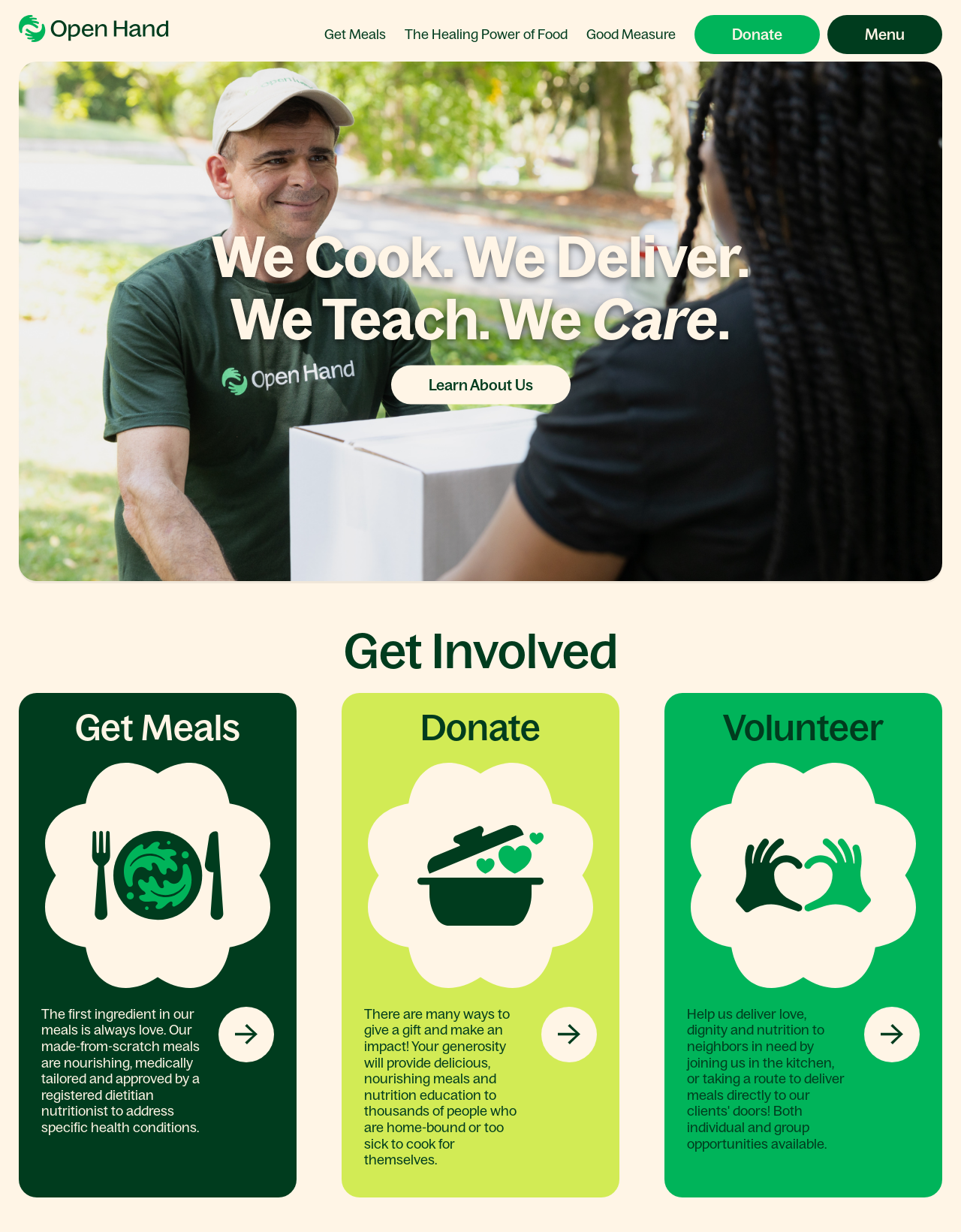Please provide the bounding box coordinates for the element that needs to be clicked to perform the instruction: "Learn more about Open Hand". The coordinates must consist of four float numbers between 0 and 1, formatted as [left, top, right, bottom].

[0.02, 0.012, 0.176, 0.05]